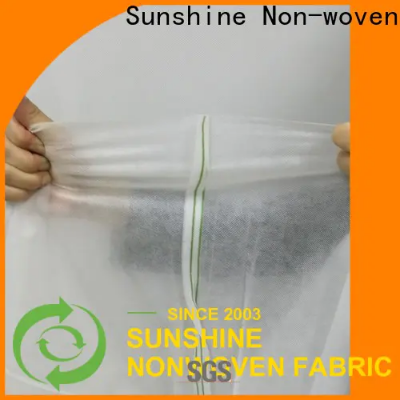What does the circular logo suggest?
Please provide a comprehensive answer based on the information in the image.

The circular logo in the image suggests that the material is environmentally friendly, which reinforces its appeal for sustainable practices and emphasizes the company's commitment to providing eco-friendly solutions.